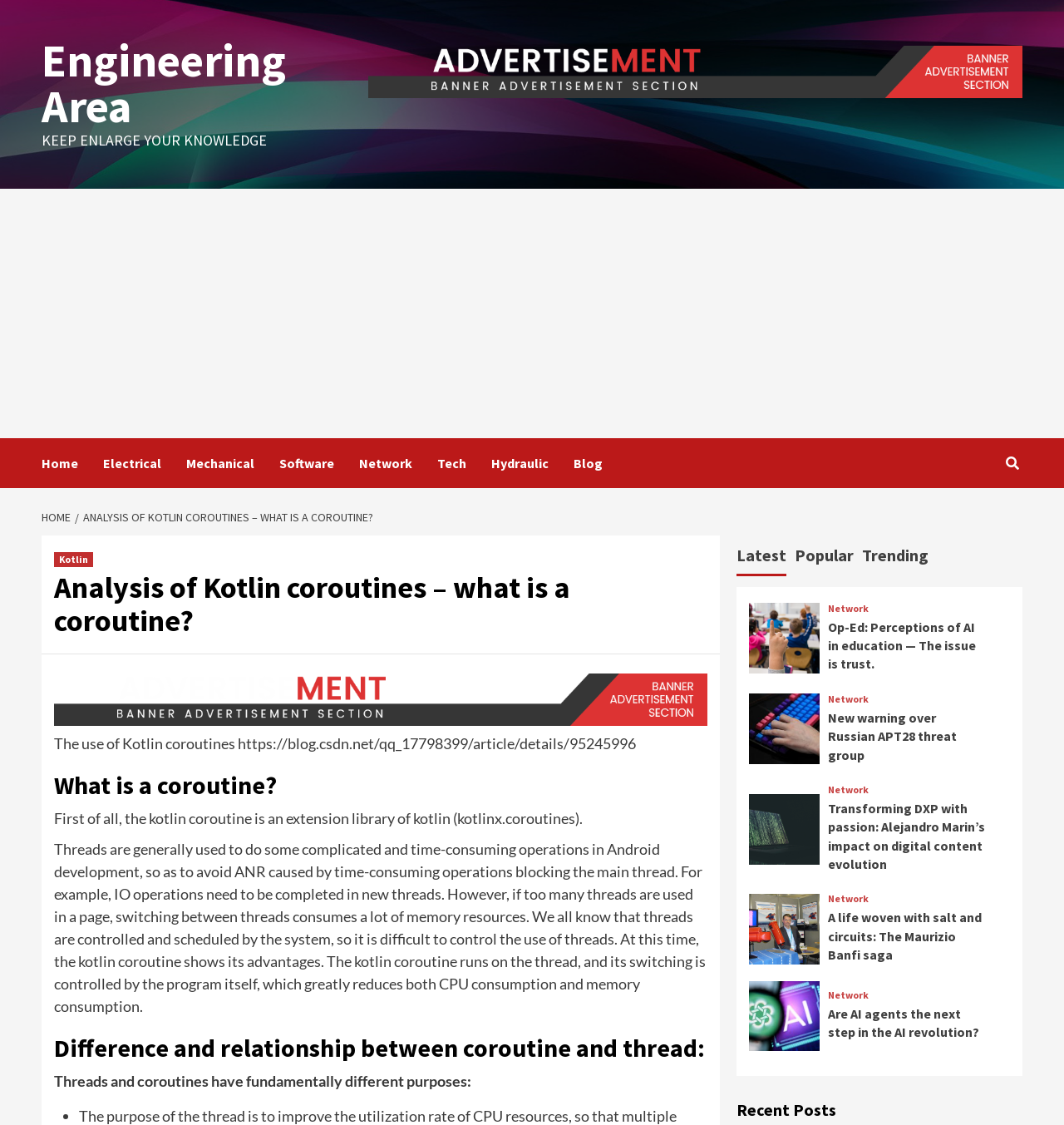Describe all the key features of the webpage in detail.

The webpage is about the analysis of Kotlin coroutines, specifically discussing what a coroutine is and its differences from threads. At the top, there is a navigation bar with links to "Home", "Electrical", "Mechanical", "Software", "Network", "Tech", "Hydraulic", and "Blog". Below the navigation bar, there is a breadcrumbs section showing the current page's location.

The main content of the page is divided into sections. The first section has a heading "Analysis of Kotlin coroutines – what is a coroutine?" and an image. Below the image, there is a paragraph of text discussing the use of Kotlin coroutines. The next section has a heading "What is a coroutine?" and explains the concept of coroutines in detail.

Following this, there is a section discussing the differences and relationships between coroutines and threads. This section has several paragraphs of text explaining the advantages of coroutines over threads.

On the right side of the page, there is a tab list with options "Latest", "Popular", and "Trending". Below the tab list, there is a tab panel displaying a list of articles with headings and links. Each article has a brief summary and a link to read more.

At the top-right corner of the page, there is a link with an icon and a search bar. Above the navigation bar, there is a link to "Engineering Area" and a static text "KEEP ENLARGE YOUR KNOWLEDGE". There is also an advertisement iframe in the middle of the page.